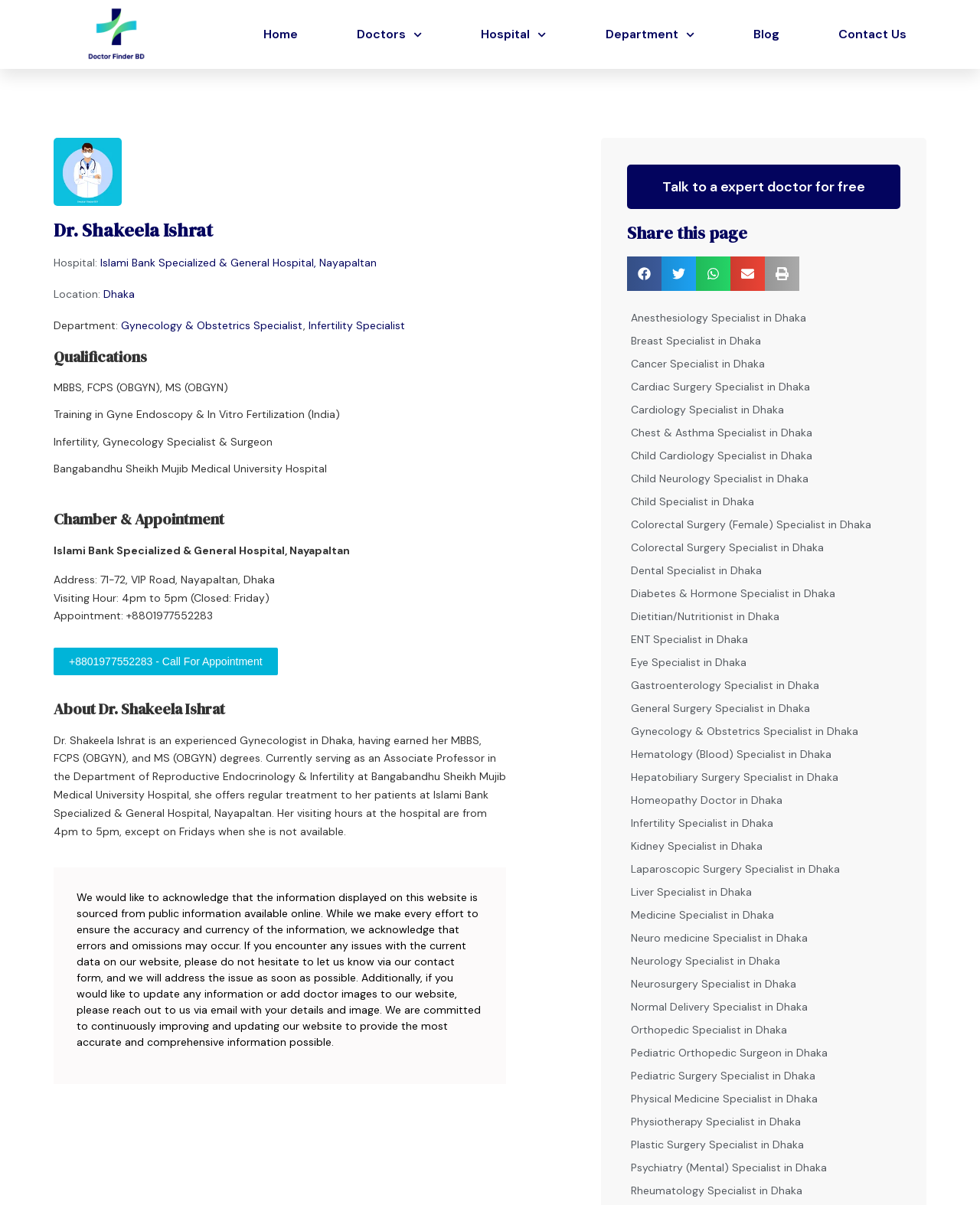What is the doctor's specialization?
Please use the image to deliver a detailed and complete answer.

The doctor's specialization is mentioned in the link 'Gynecology & Obstetrics Specialist' which is a child element of the StaticText 'Department:'.